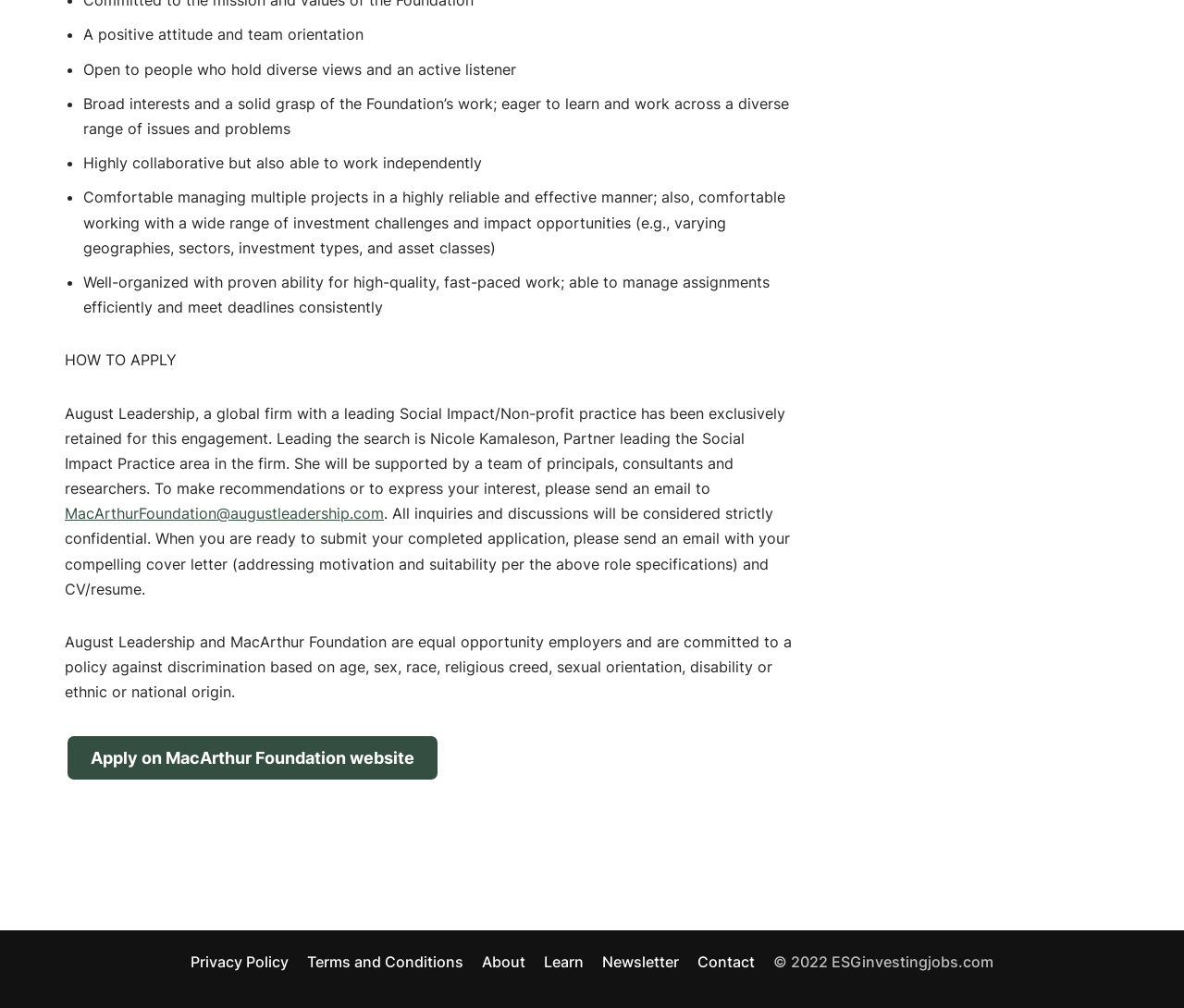What is the email address to send job applications?
Examine the image and provide an in-depth answer to the question.

The link element with the text 'MacArthurFoundation@augustleadership.com' is the email address where job applications should be sent.